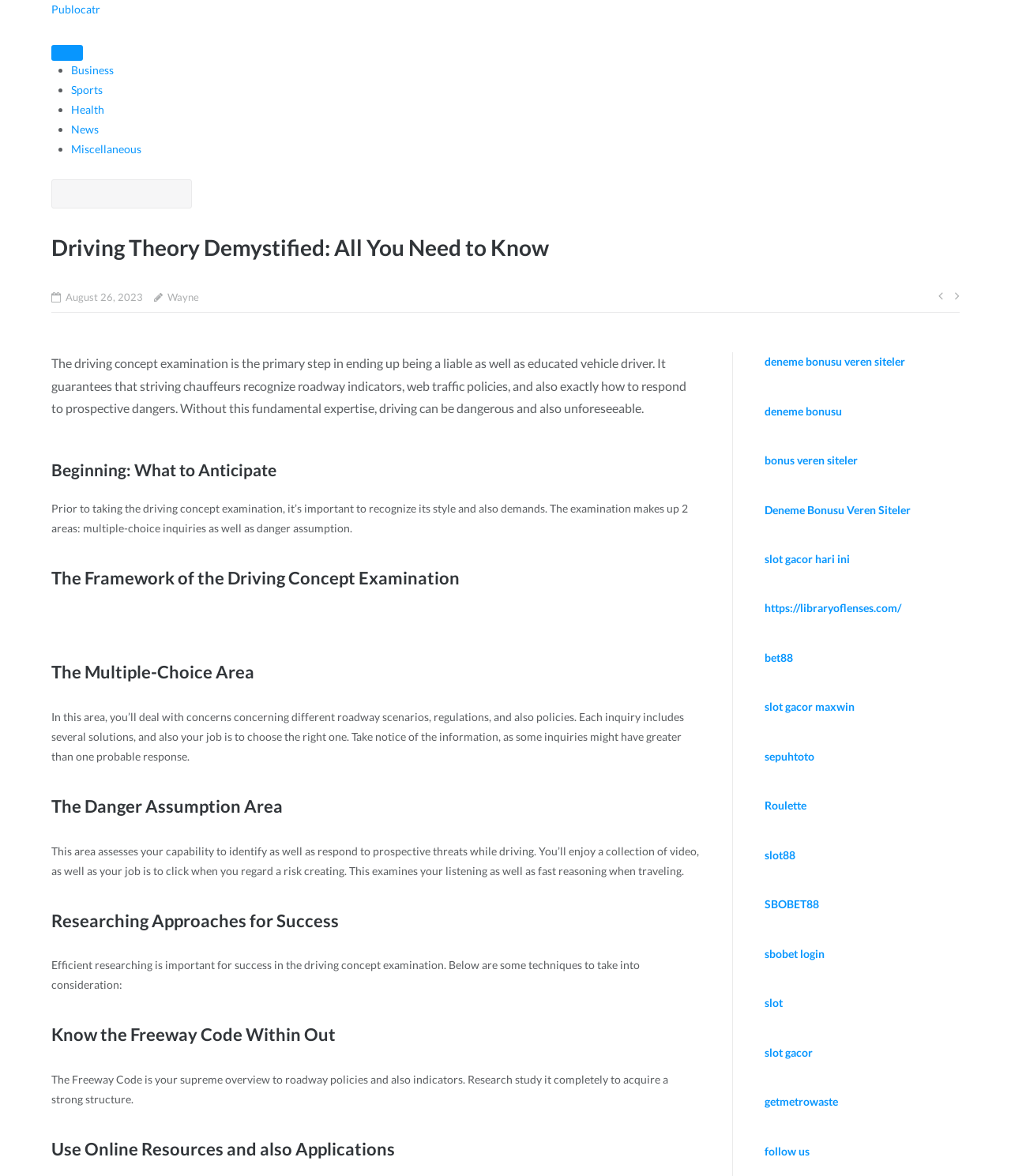How many areas does the driving concept examination comprise of? Examine the screenshot and reply using just one word or a brief phrase.

2